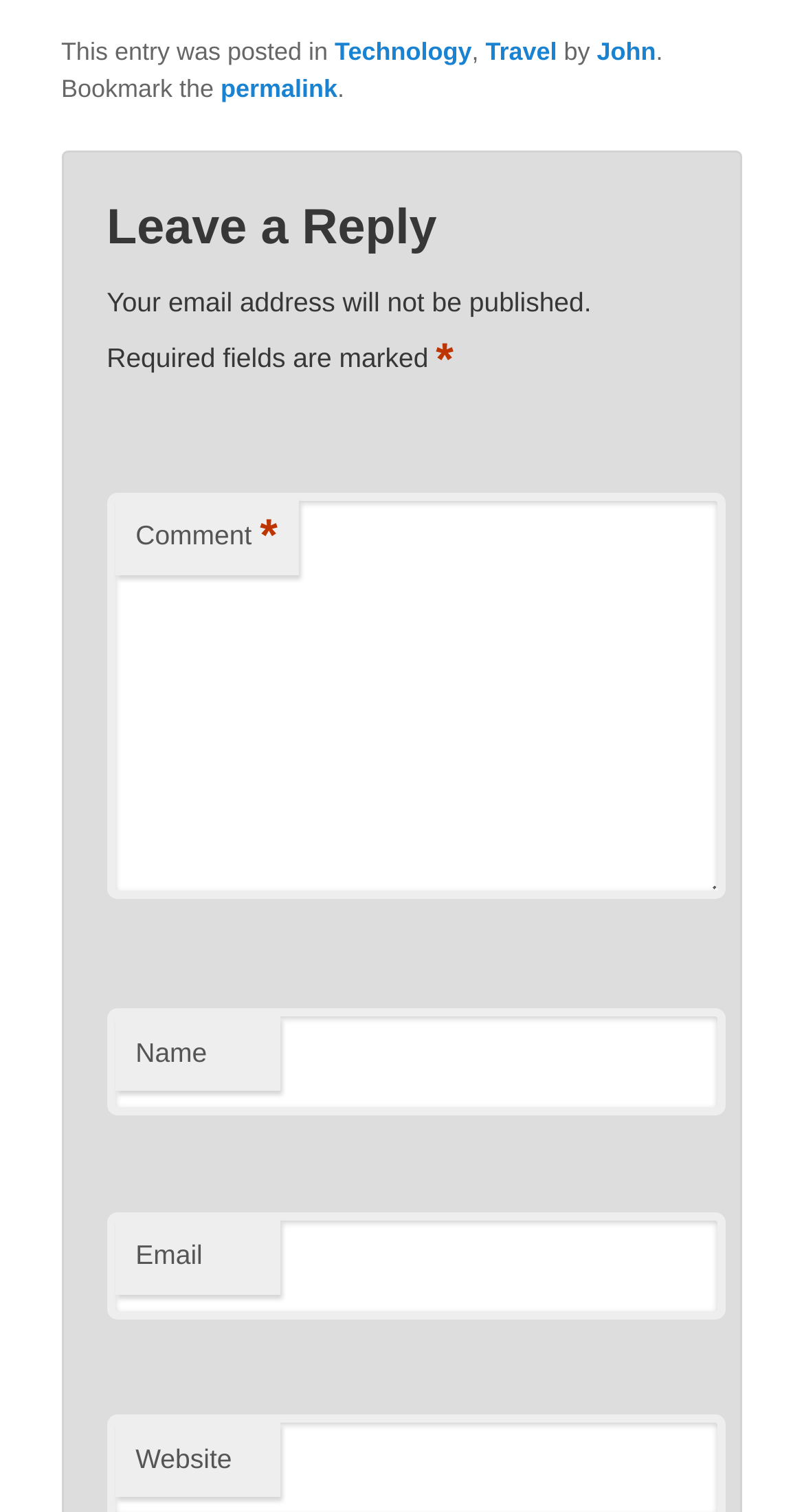What is the label of the first textbox in the comment section?
Please answer the question with as much detail and depth as you can.

I looked at the comment section and found the first textbox, which has a label 'Comment *'. This label indicates that the field is required.